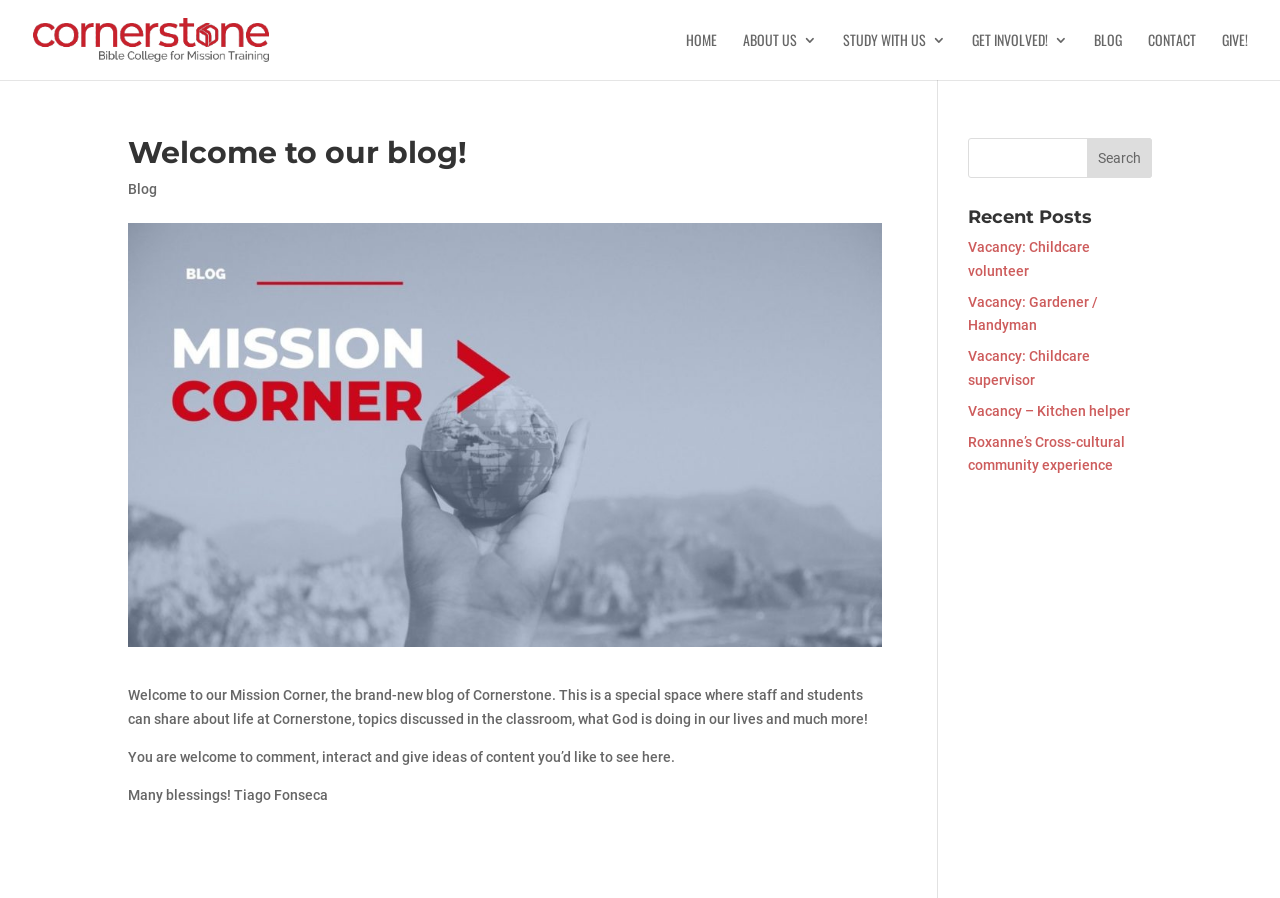Predict the bounding box coordinates of the area that should be clicked to accomplish the following instruction: "Search for a keyword". The bounding box coordinates should consist of four float numbers between 0 and 1, i.e., [left, top, right, bottom].

[0.756, 0.154, 0.9, 0.198]